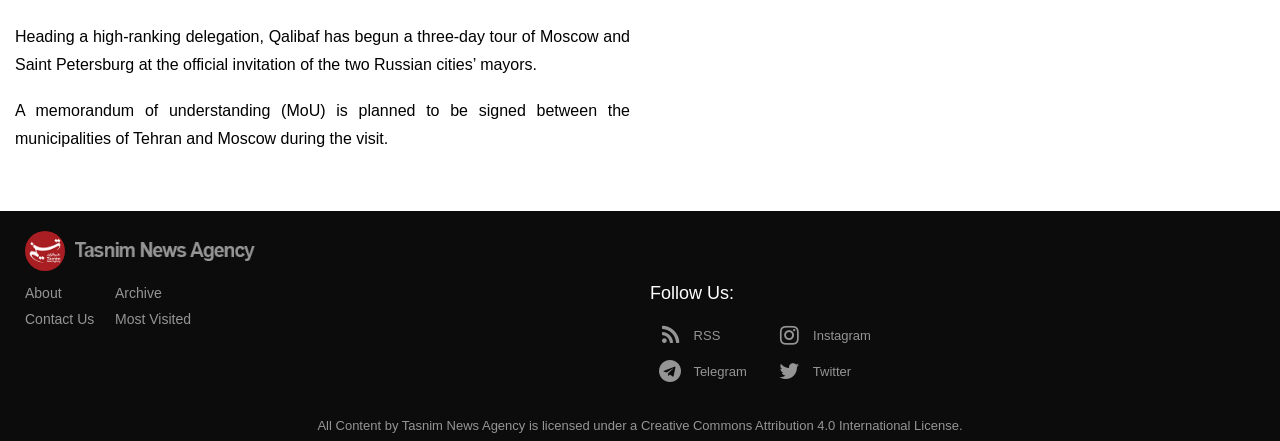Identify the bounding box of the HTML element described here: "Tasnim News Agency". Provide the coordinates as four float numbers between 0 and 1: [left, top, right, bottom].

[0.314, 0.949, 0.41, 0.983]